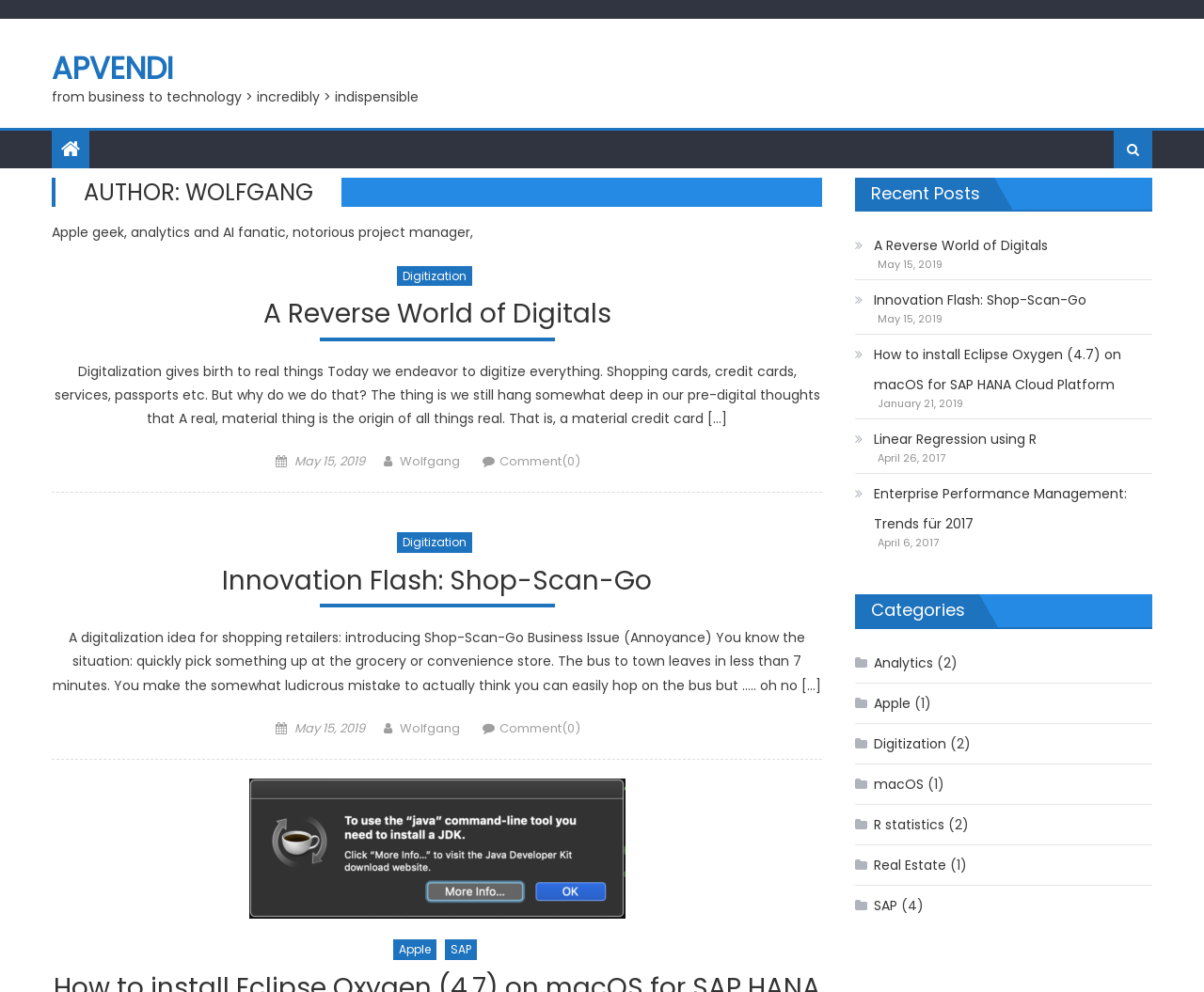Could you find the bounding box coordinates of the clickable area to complete this instruction: "View the post details of 'Innovation Flash: Shop-Scan-Go'"?

[0.184, 0.569, 0.541, 0.613]